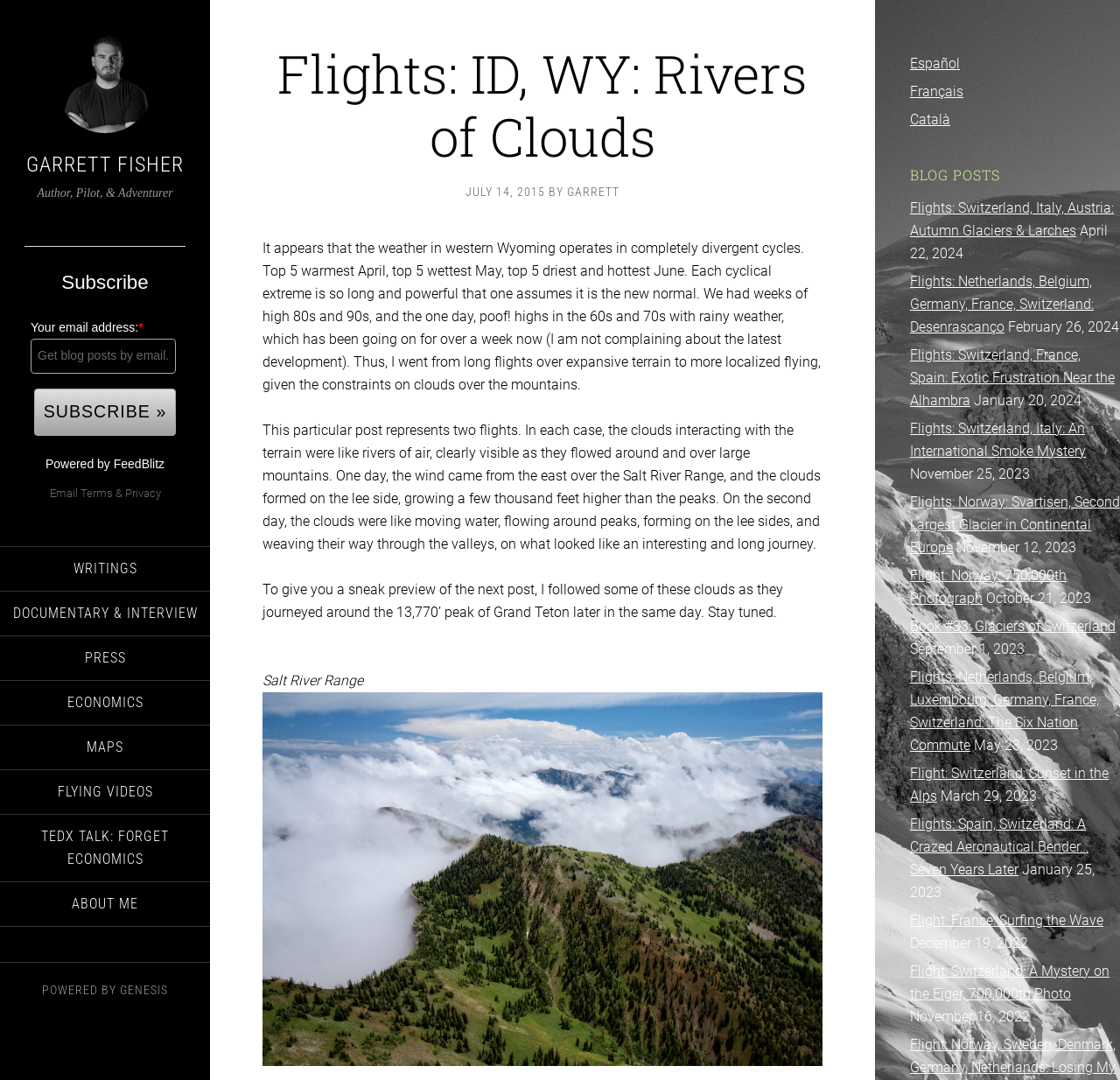Extract the bounding box coordinates of the UI element described: "Powered by FeedBlitz". Provide the coordinates in the format [left, top, right, bottom] with values ranging from 0 to 1.

[0.041, 0.423, 0.147, 0.436]